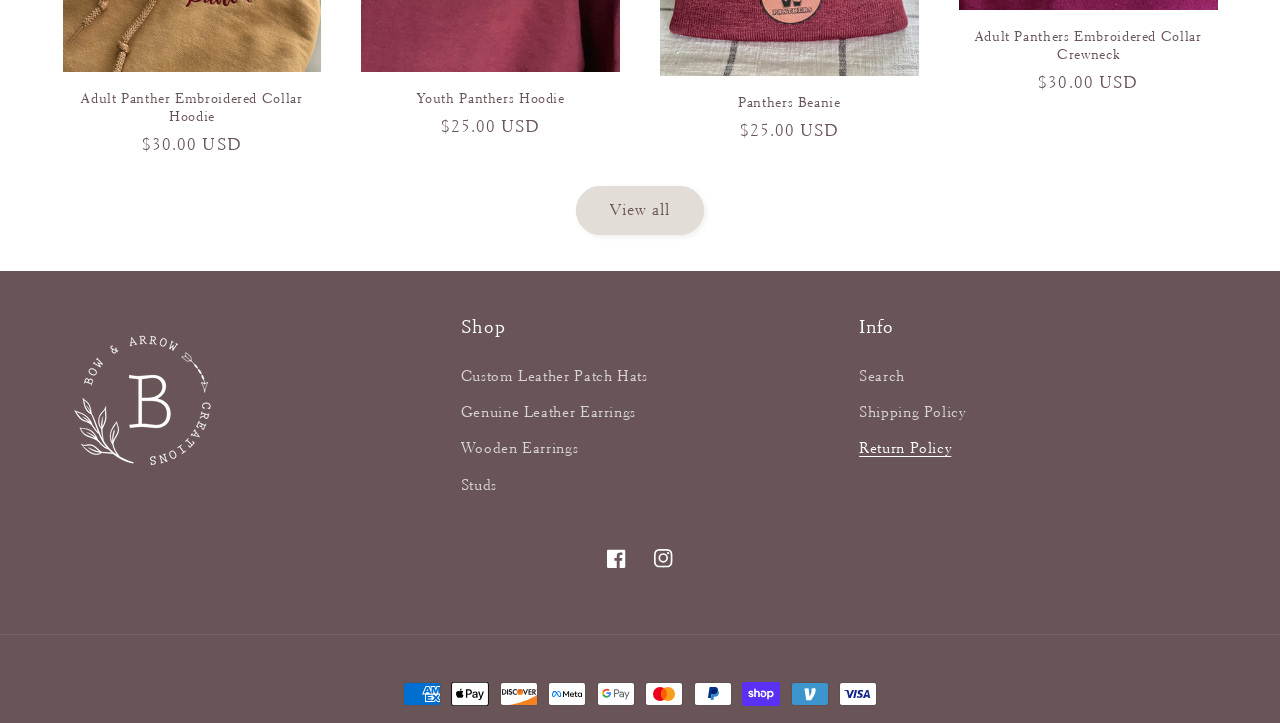Specify the bounding box coordinates of the element's region that should be clicked to achieve the following instruction: "Search for products". The bounding box coordinates consist of four float numbers between 0 and 1, in the format [left, top, right, bottom].

[0.671, 0.503, 0.707, 0.546]